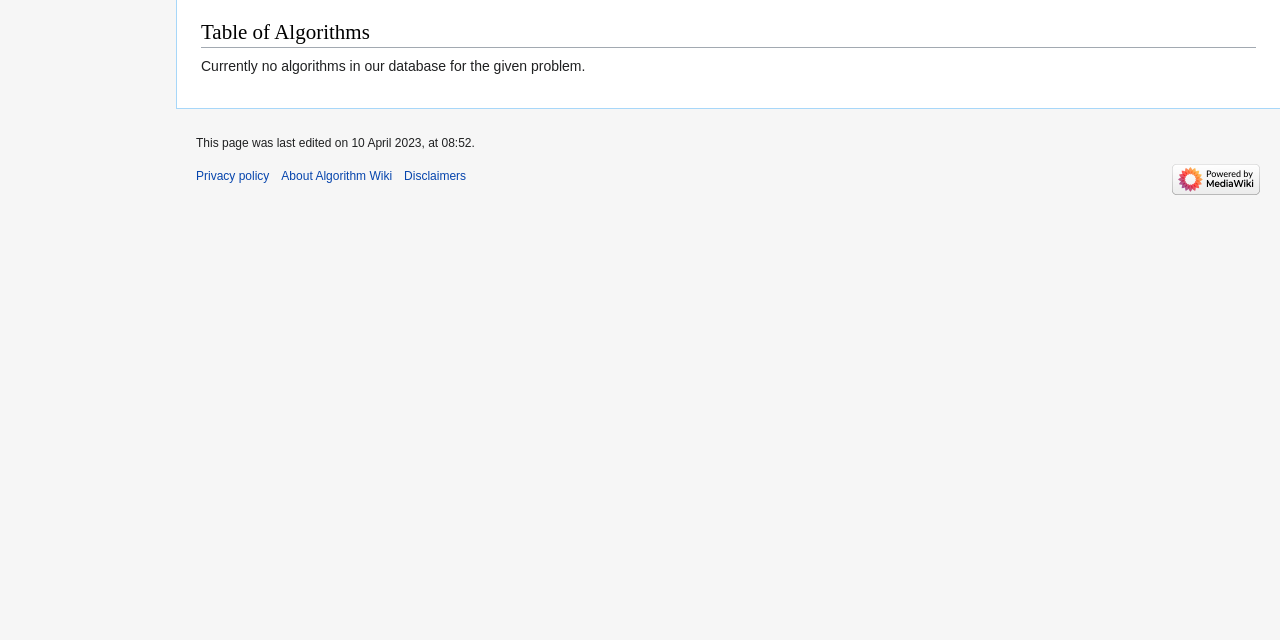Find the bounding box coordinates for the HTML element specified by: "About Algorithm Wiki".

[0.22, 0.264, 0.306, 0.286]